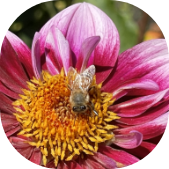Offer an in-depth caption of the image, mentioning all notable aspects.

The image captures a vibrant scene of a bee perched on the center of a blooming dahlia flower. The flower's petals display rich shades of pink and purple, creating a striking contrast against the golden-yellow center, which is brimming with delicate stamens. This close-up highlights the intricate details of both the bee and the flower, showcasing nature's beauty. The visual conveys a sense of tranquility and the essential role of pollinators in sustaining plant life, reflecting themes of distraction and solace during challenging times, as discussed in the accompanying content about coping with chronic illness.